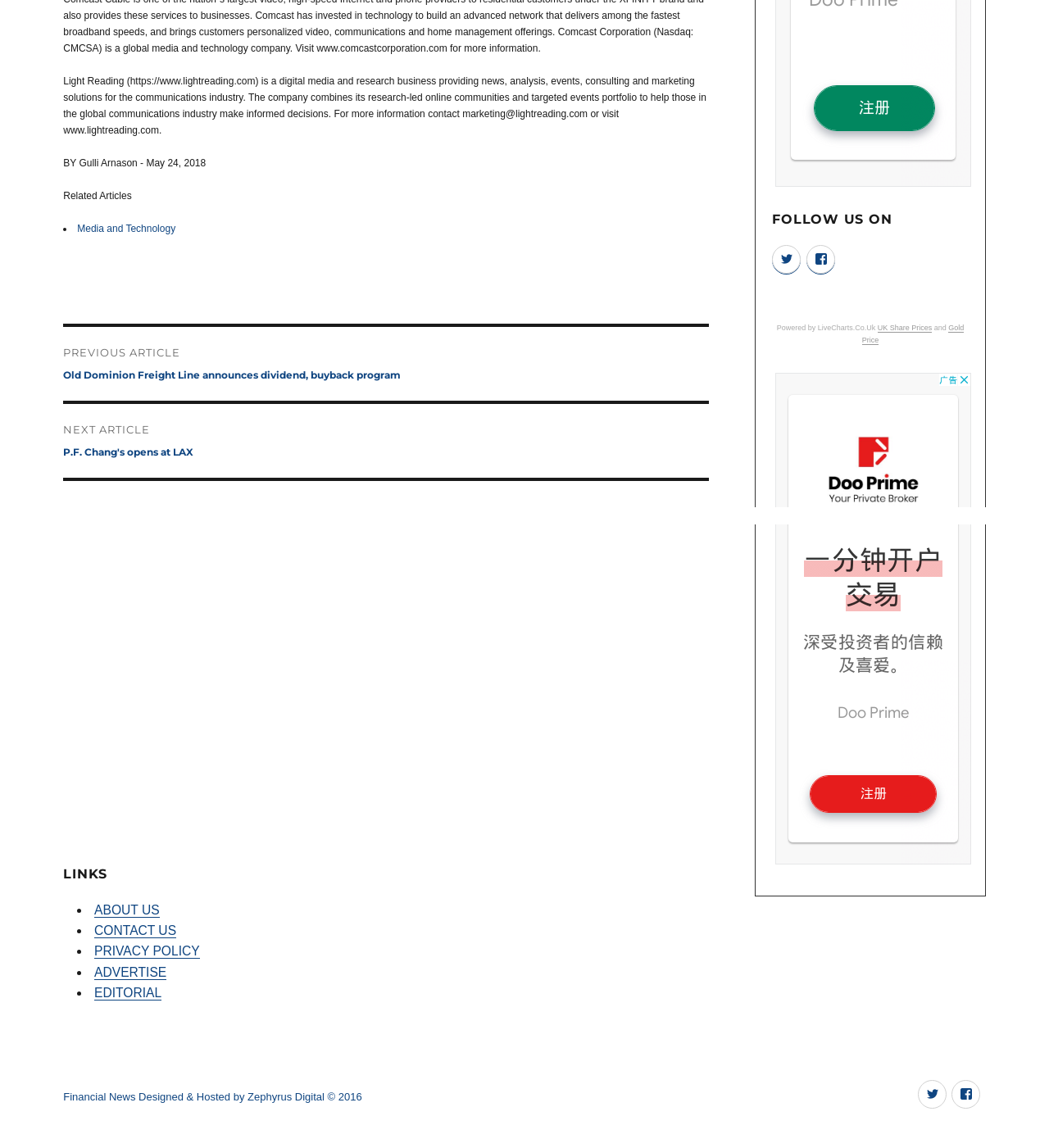From the webpage screenshot, identify the region described by Media and Technology. Provide the bounding box coordinates as (top-left x, top-left y, bottom-right x, bottom-right y), with each value being a floating point number between 0 and 1.

[0.074, 0.194, 0.167, 0.204]